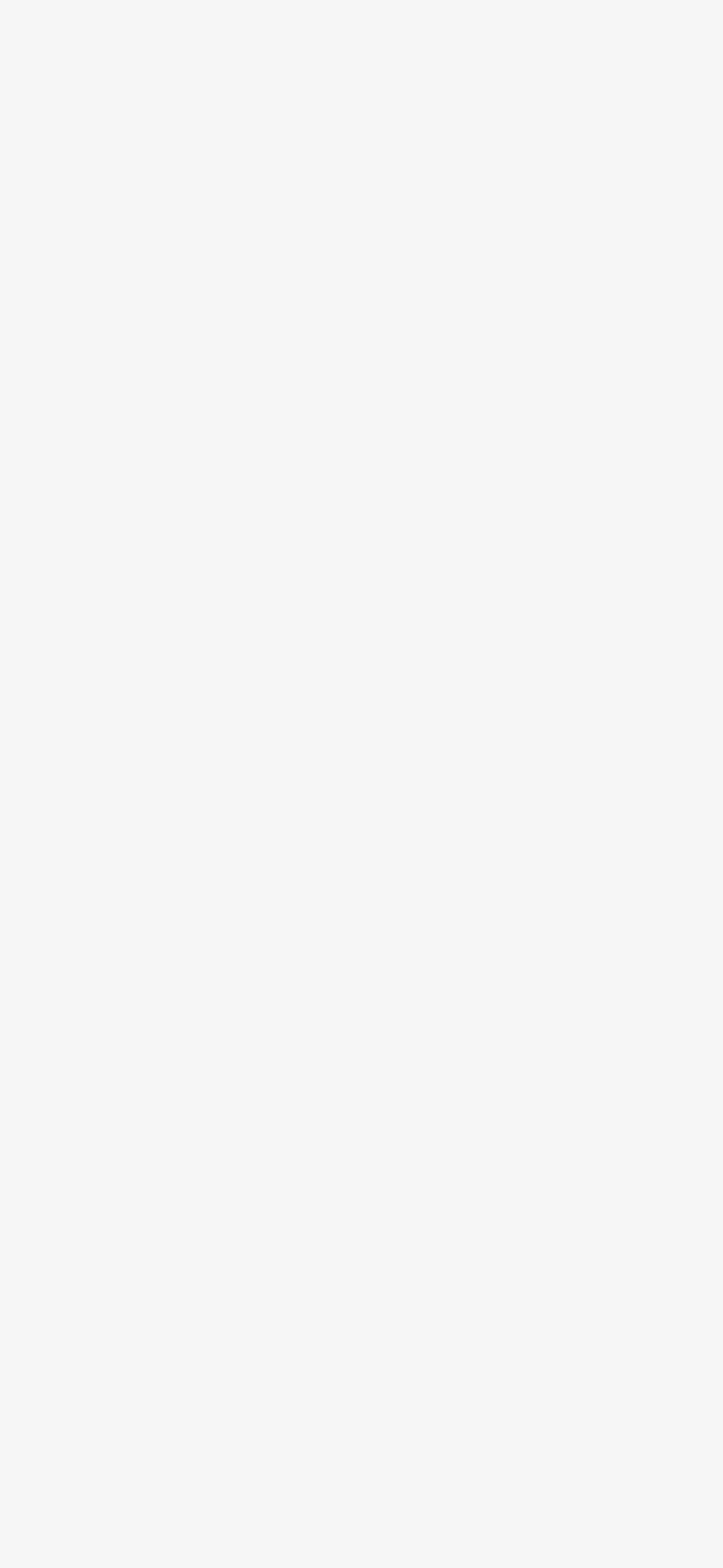Determine the bounding box coordinates of the area to click in order to meet this instruction: "Click the link to view the Chinese story English speech template".

[0.341, 0.602, 0.961, 0.686]